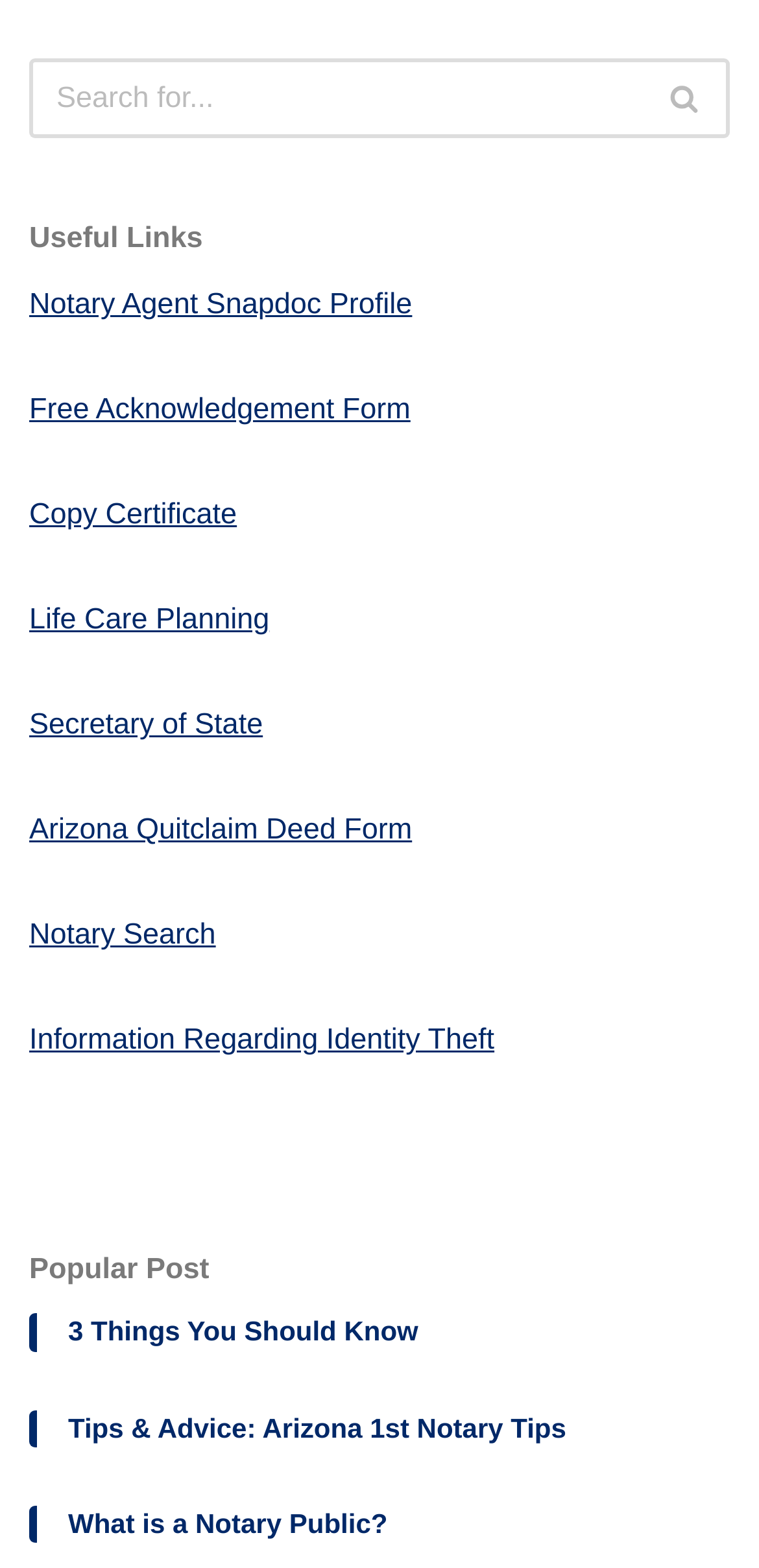How many images are on the search button?
Provide a detailed and extensive answer to the question.

The search button is located at the top of the webpage, and it contains 1 image. The image is located at the right side of the button, and its bounding box coordinates are [0.882, 0.054, 0.921, 0.072].